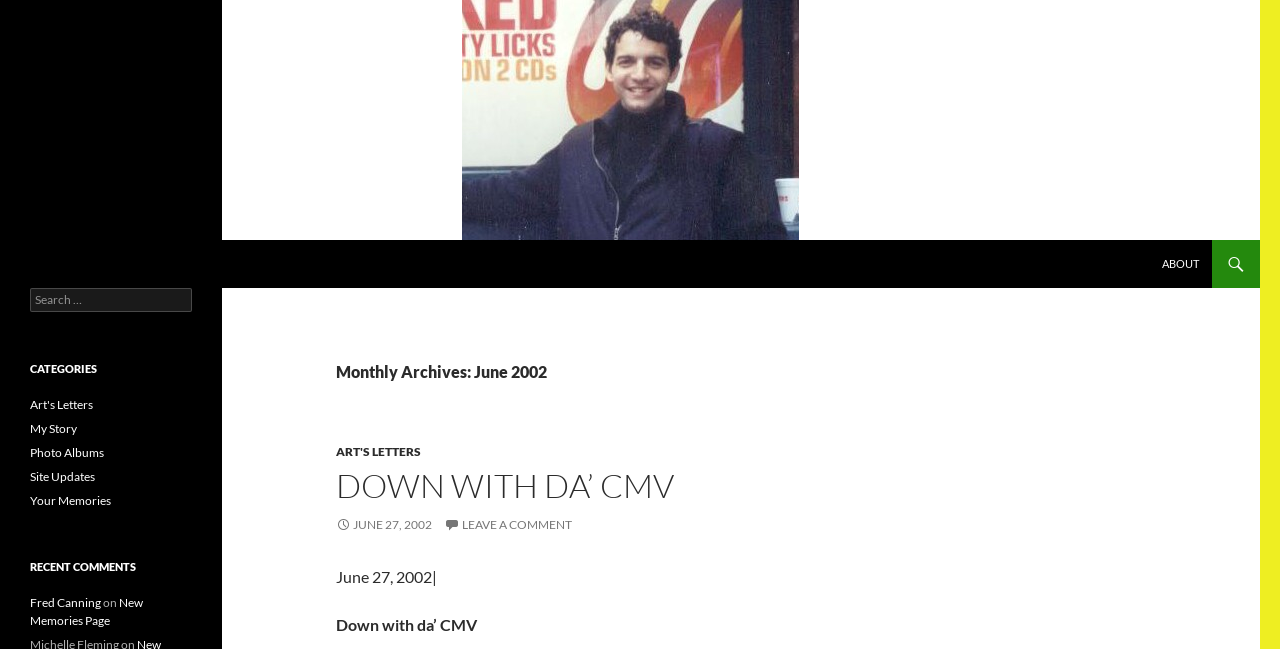Given the element description Down with da’ CMV, predict the bounding box coordinates for the UI element in the webpage screenshot. The format should be (top-left x, top-left y, bottom-right x, bottom-right y), and the values should be between 0 and 1.

[0.262, 0.716, 0.527, 0.78]